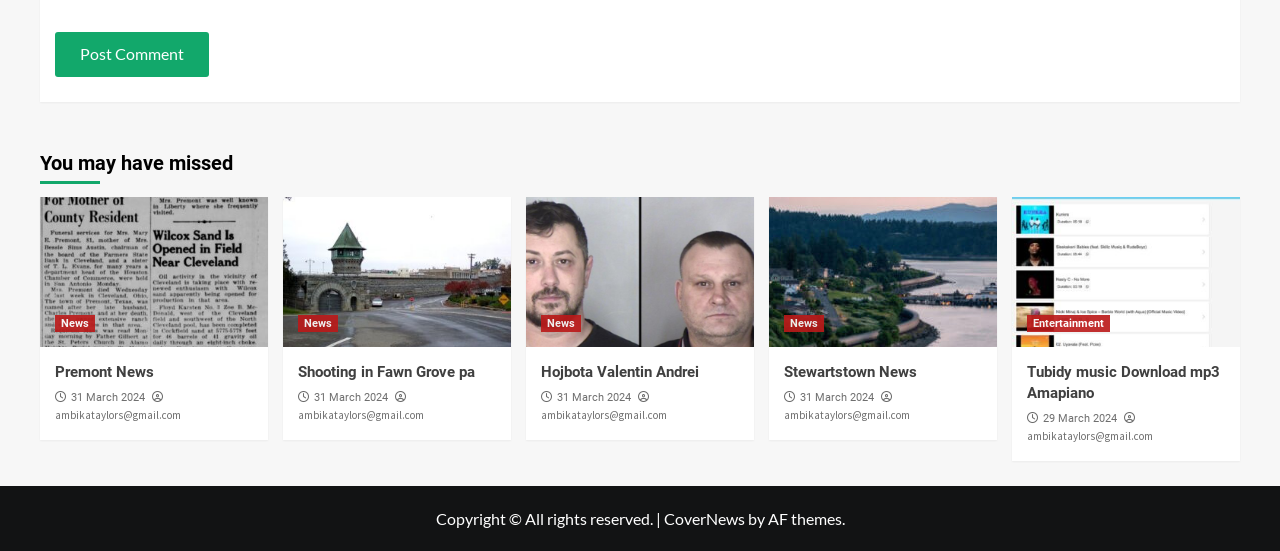Identify the bounding box of the HTML element described here: "31 March 2024". Provide the coordinates as four float numbers between 0 and 1: [left, top, right, bottom].

[0.625, 0.709, 0.683, 0.732]